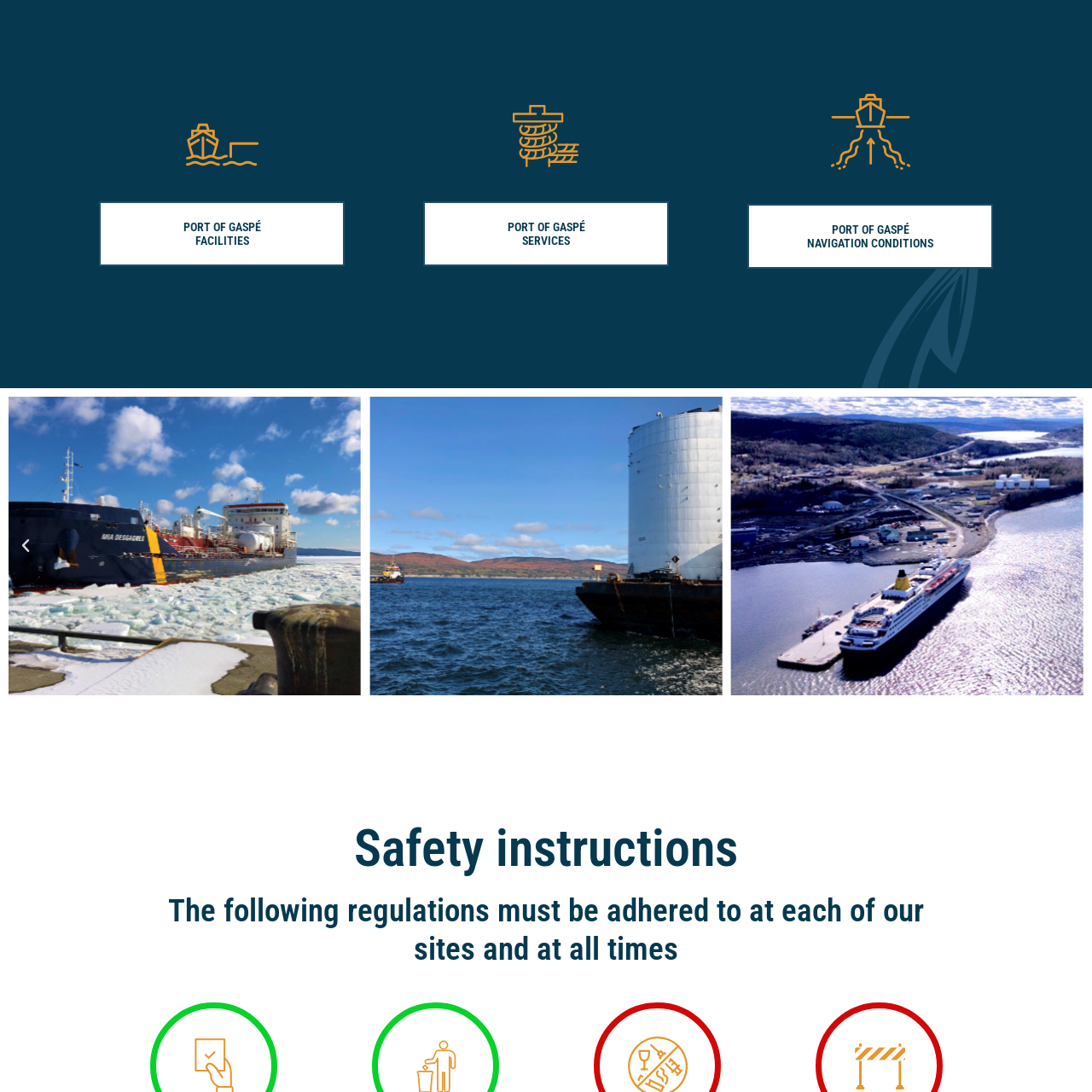What is the format of the visual presentation?
Analyze the image encased by the red bounding box and elaborate on your answer to the question.

The format of the visual presentation is a slideshow, as mentioned in the caption, which suggests that the image is part of a series of images showcasing the port's facilities and services.